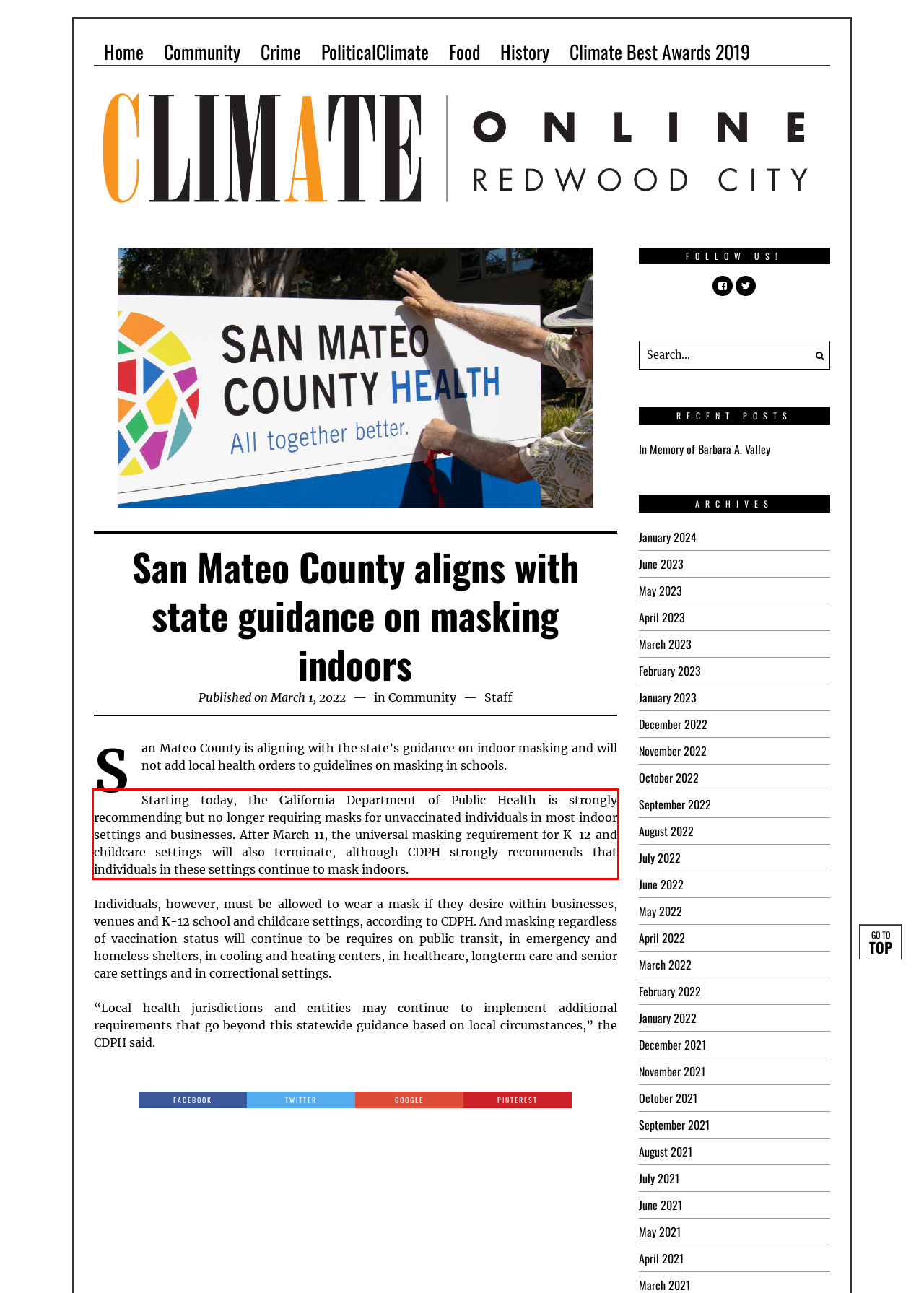Examine the webpage screenshot, find the red bounding box, and extract the text content within this marked area.

Starting today, the California Department of Public Health is strongly recommending but no longer requiring masks for unvaccinated individuals in most indoor settings and businesses. After March 11, the universal masking requirement for K-12 and childcare settings will also terminate, although CDPH strongly recommends that individuals in these settings continue to mask indoors.